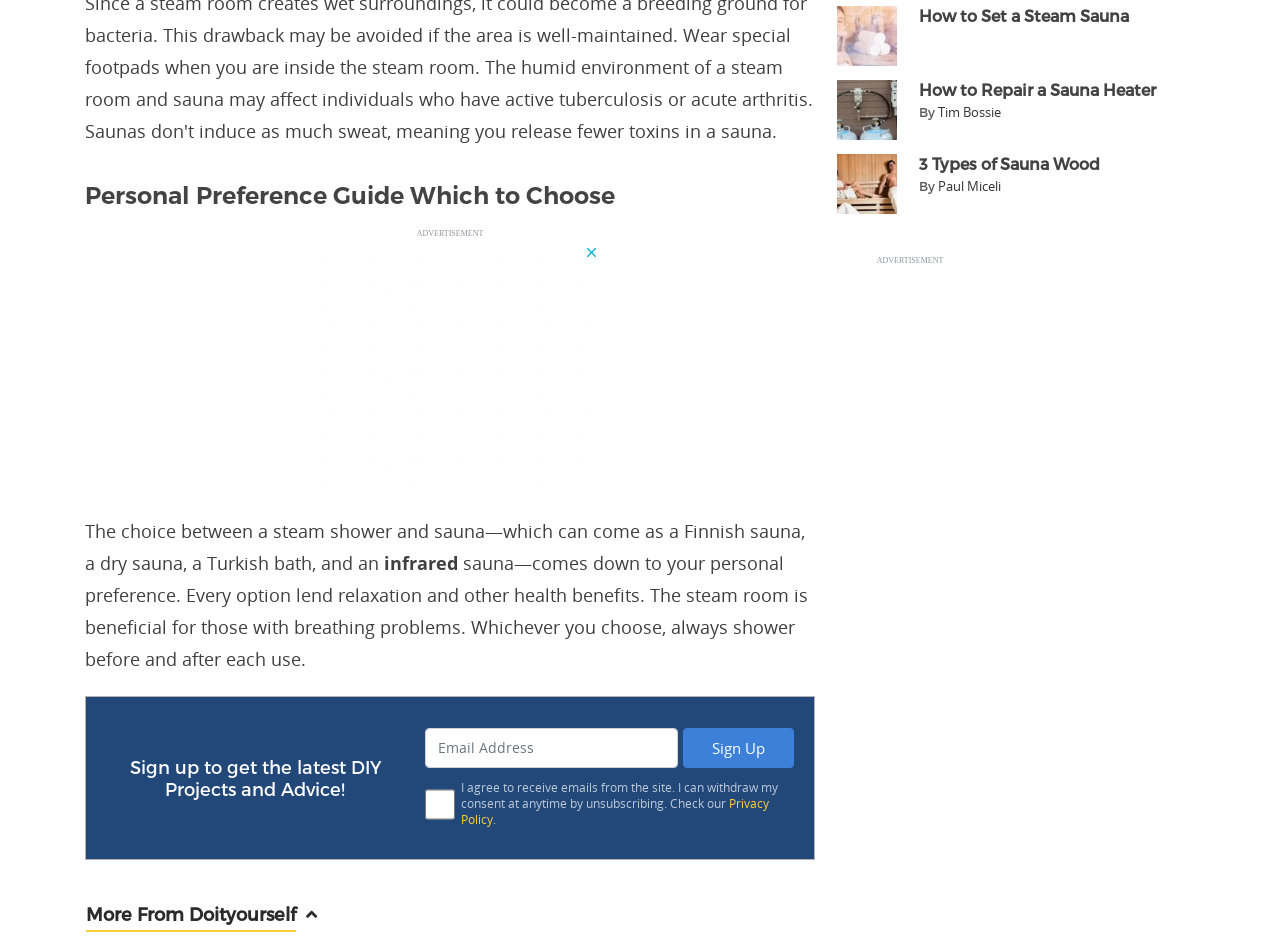Carefully examine the image and provide an in-depth answer to the question: Who wrote the article about the 3 types of sauna wood?

The link '3 Types of Sauna Wood' is attributed to Paul Miceli, which suggests that he is the author of the article about the different types of sauna wood.